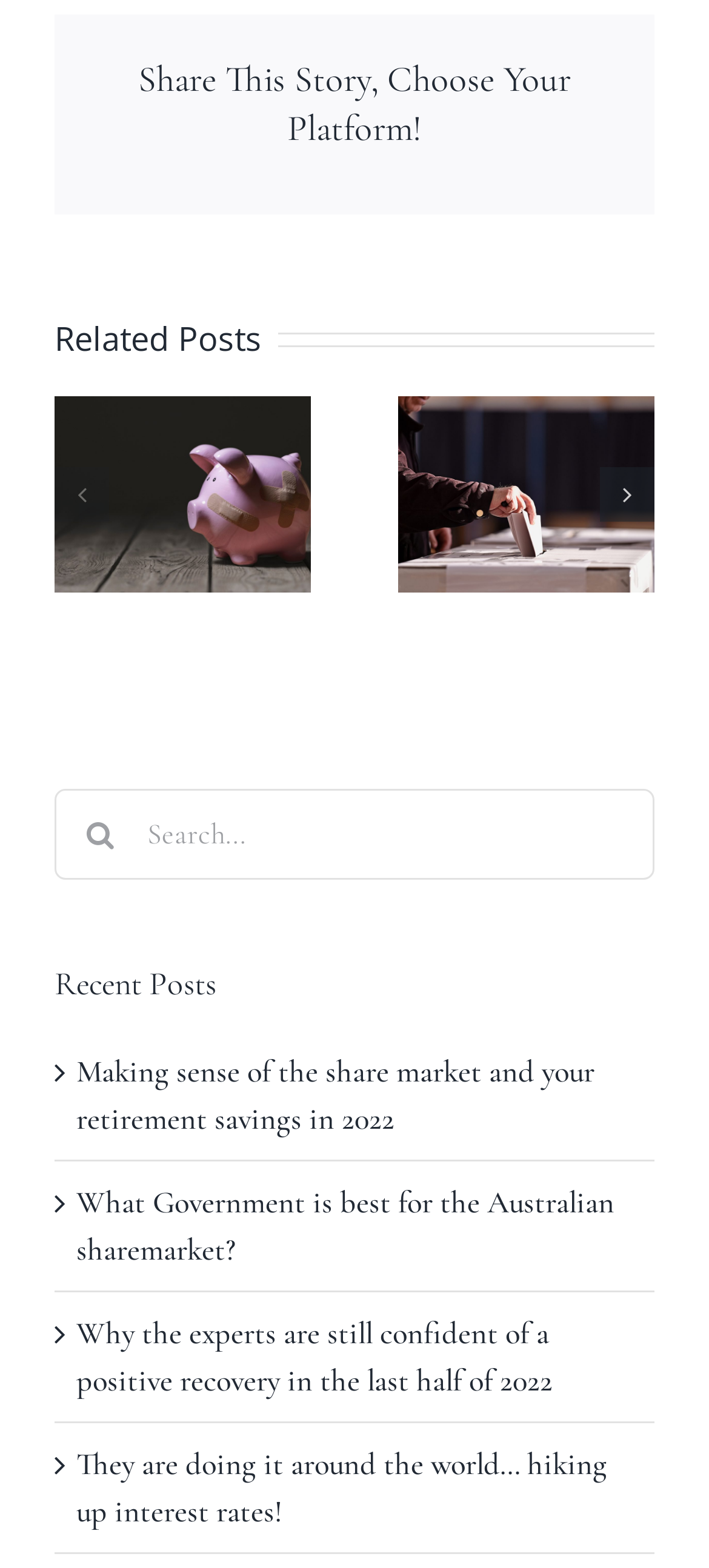Can you find the bounding box coordinates for the UI element given this description: "aria-label="Search" value="""? Provide the coordinates as four float numbers between 0 and 1: [left, top, right, bottom].

[0.077, 0.503, 0.205, 0.561]